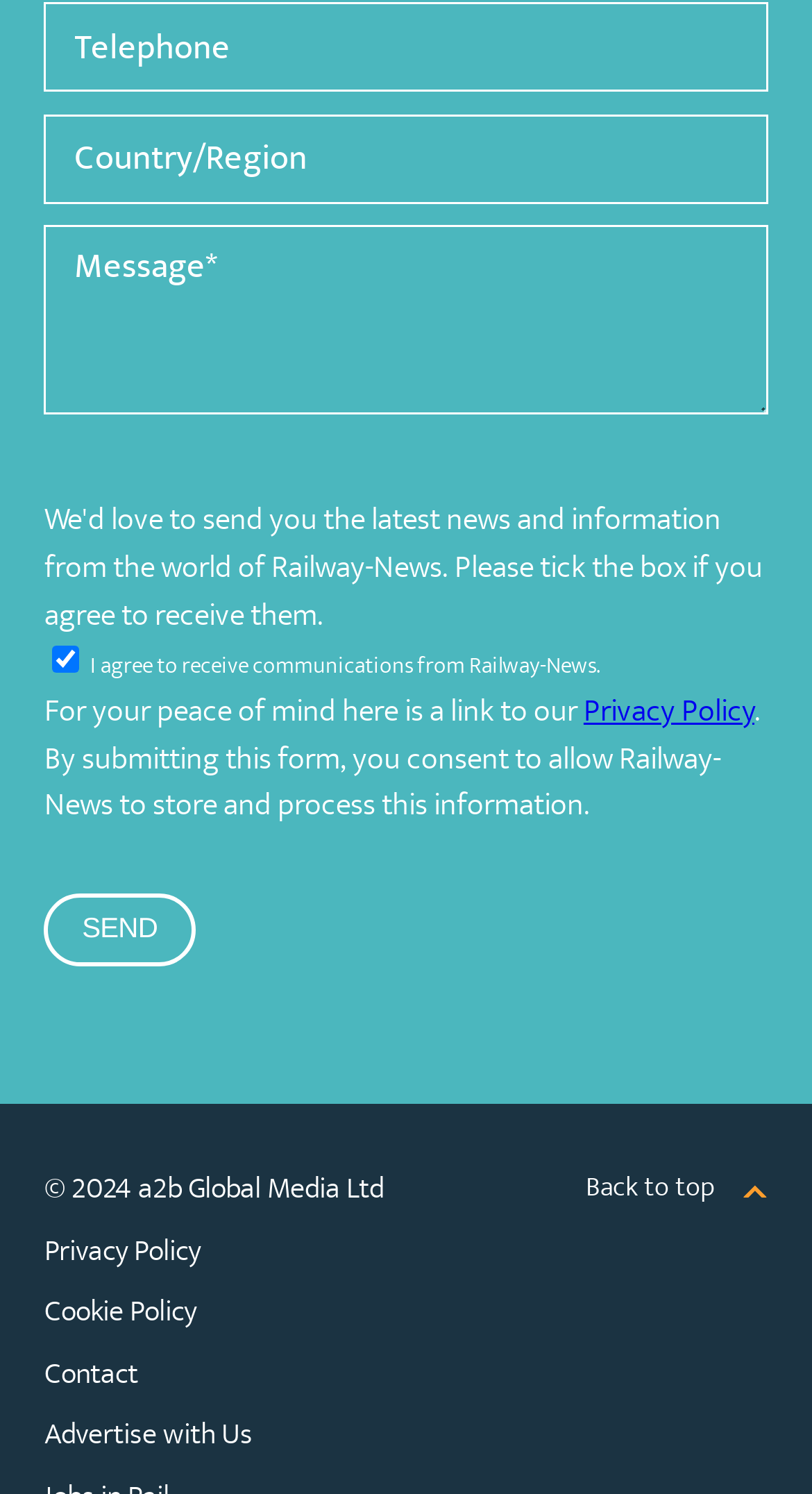Pinpoint the bounding box coordinates of the clickable area needed to execute the instruction: "Select country or region". The coordinates should be specified as four float numbers between 0 and 1, i.e., [left, top, right, bottom].

[0.055, 0.076, 0.945, 0.137]